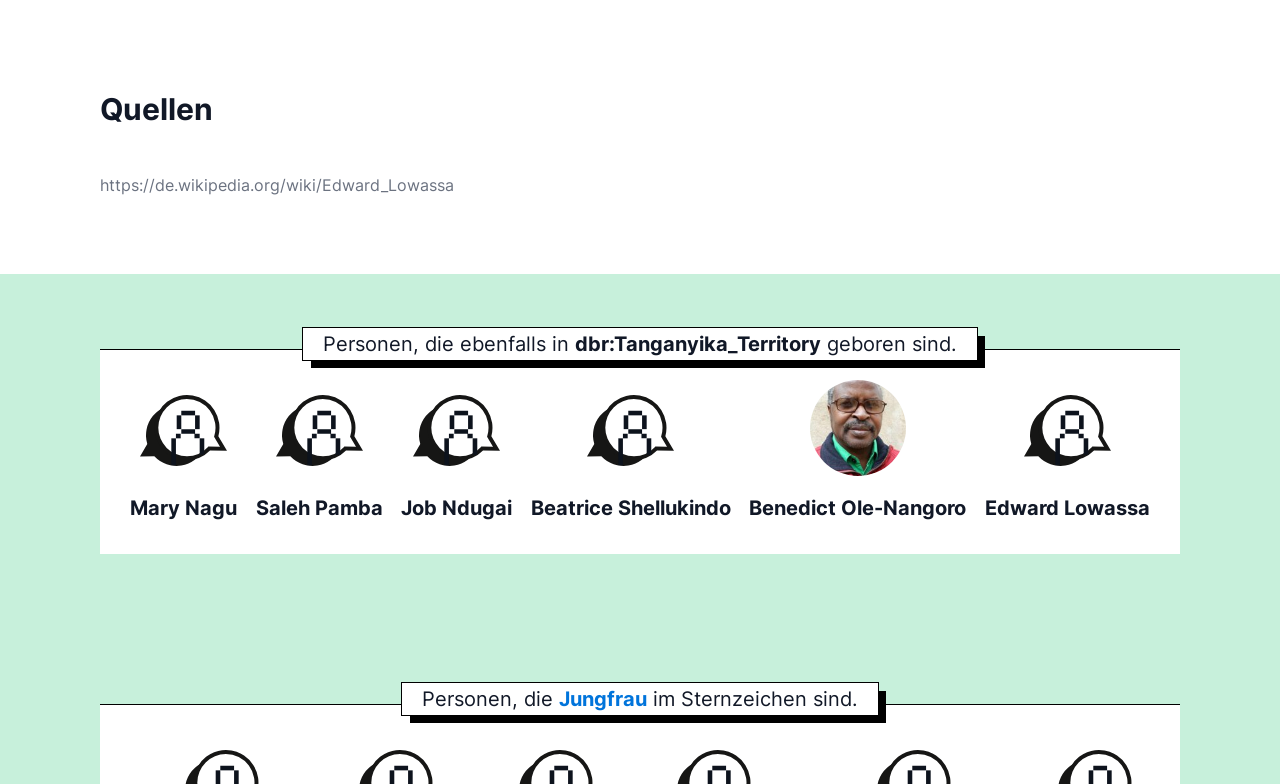Please identify the bounding box coordinates of the element's region that needs to be clicked to fulfill the following instruction: "Click the About Menu Toggle". The bounding box coordinates should consist of four float numbers between 0 and 1, i.e., [left, top, right, bottom].

None